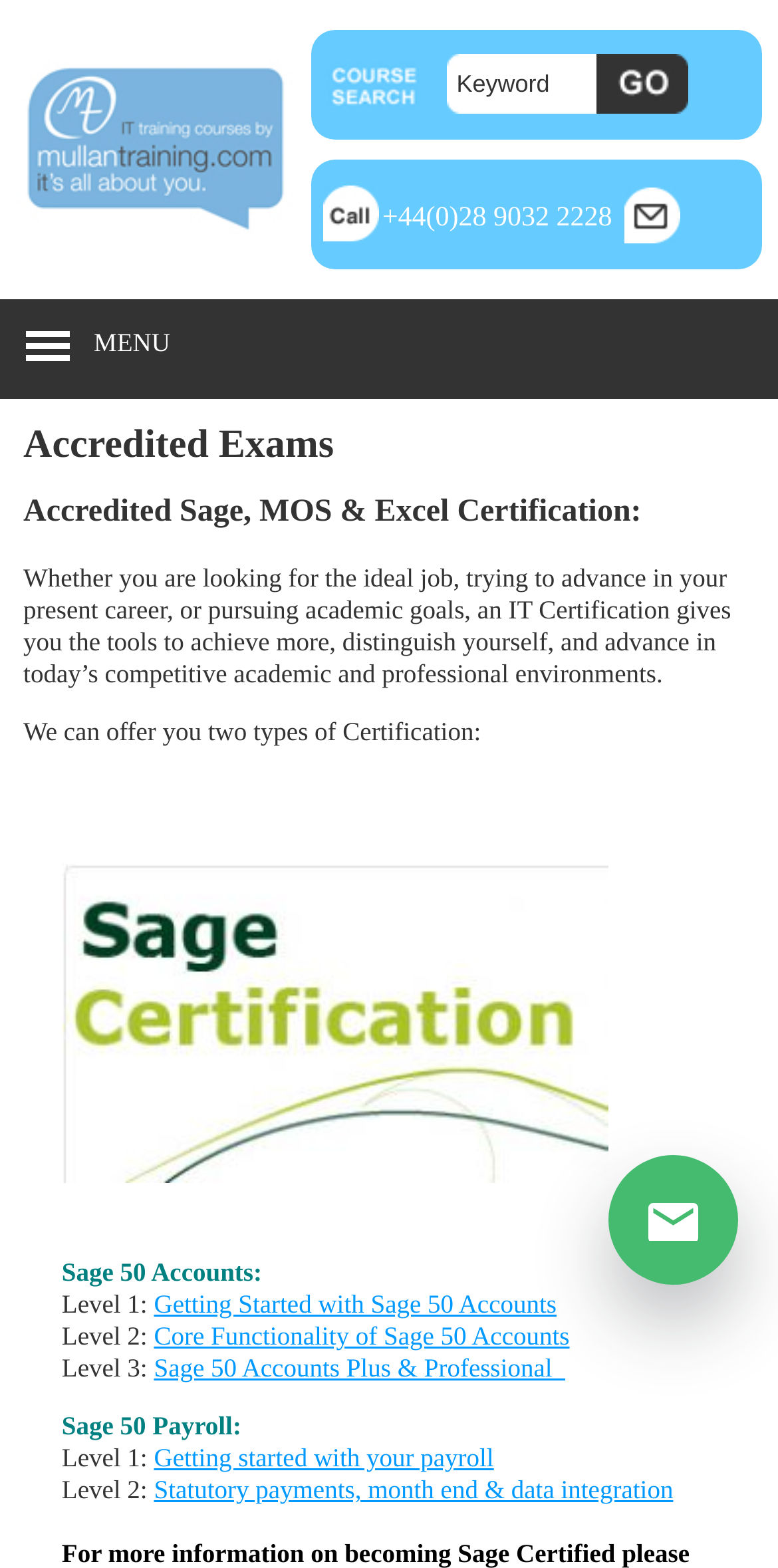Based on the description "parent_node: SUNSET YELLOW", find the bounding box of the specified UI element.

None